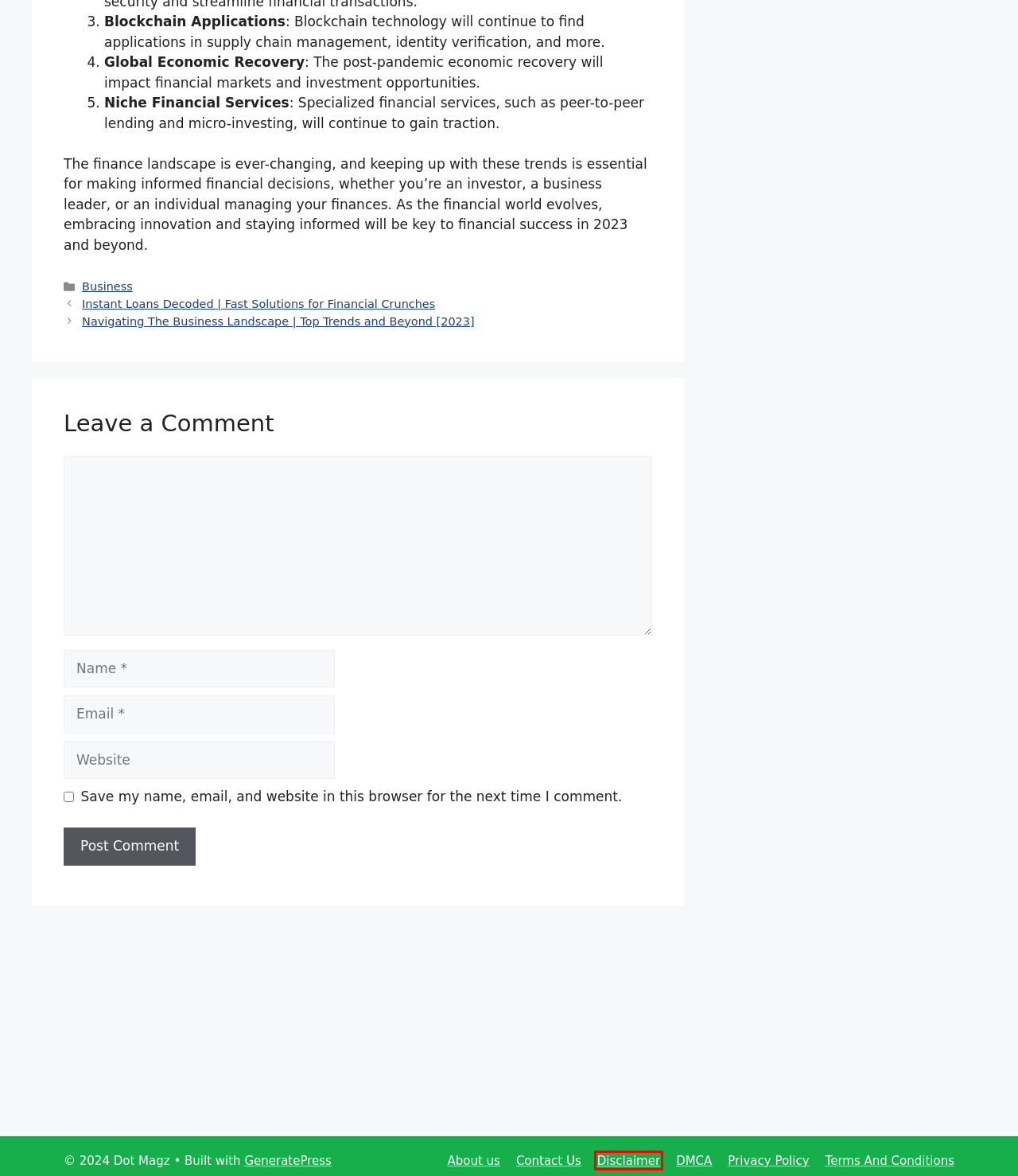You have a screenshot of a webpage with a red bounding box around an element. Identify the webpage description that best fits the new page that appears after clicking the selected element in the red bounding box. Here are the candidates:
A. Navigating The Business Landscape | Top Trends and Beyond [2023] - Dot Magz
B. Senior Life Insurance | Planning for Financial Security in Your Golden Years - Dot Magz
C. Strayer University: Shaping Futures Through Education - Dot Magz
D. Disclaimer - Dot Magz
E. Qatar Insurance Company Sharia Compliance - Dot Magz
F. University Of Florida: Unlocking Academic Excellence - Dot Magz
G. Financial Evolution | Navigating the Transformative Journey of the Finance Industry - Dot Magz
H. Instant Loans Decoded | Fast Solutions for Financial Crunches - Dot Magz

D